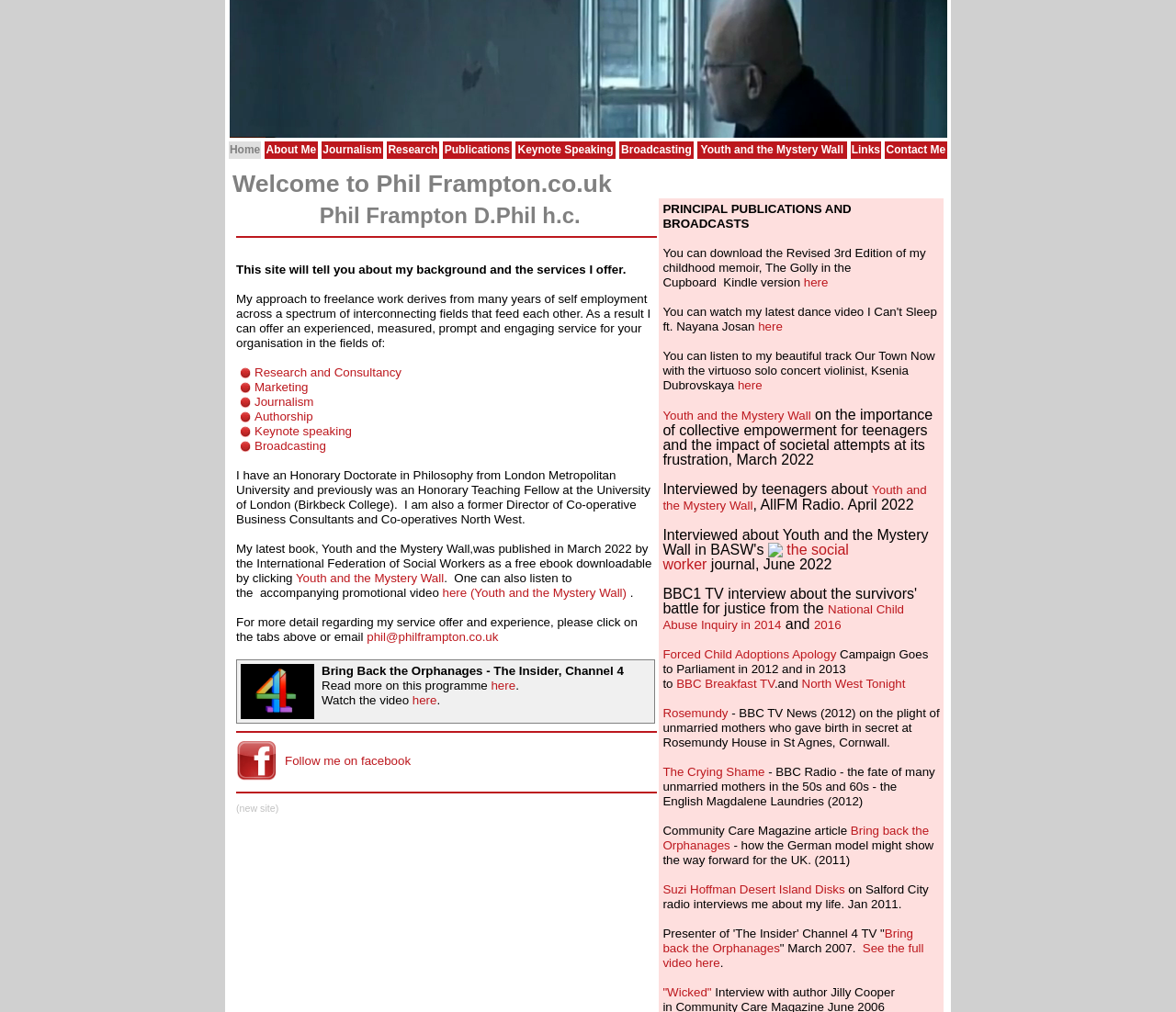Find and indicate the bounding box coordinates of the region you should select to follow the given instruction: "Follow me on facebook".

[0.242, 0.745, 0.349, 0.759]